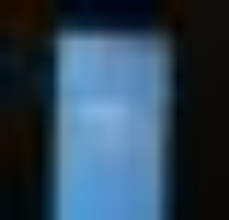What is the significance of a well-crafted bio?
Based on the screenshot, provide your answer in one word or phrase.

Attracting followers and making a memorable impression